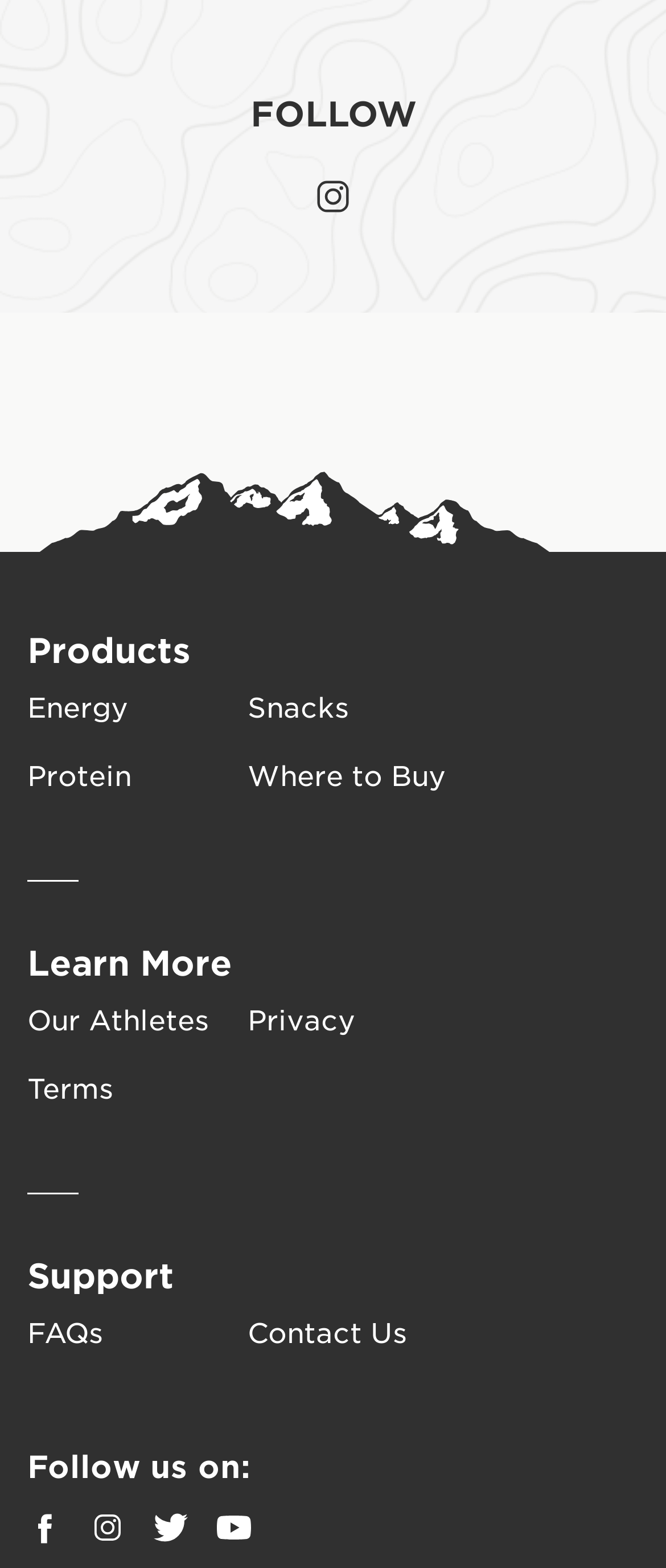Please identify the bounding box coordinates of the clickable area that will fulfill the following instruction: "Click on Products". The coordinates should be in the format of four float numbers between 0 and 1, i.e., [left, top, right, bottom].

[0.041, 0.398, 0.703, 0.43]